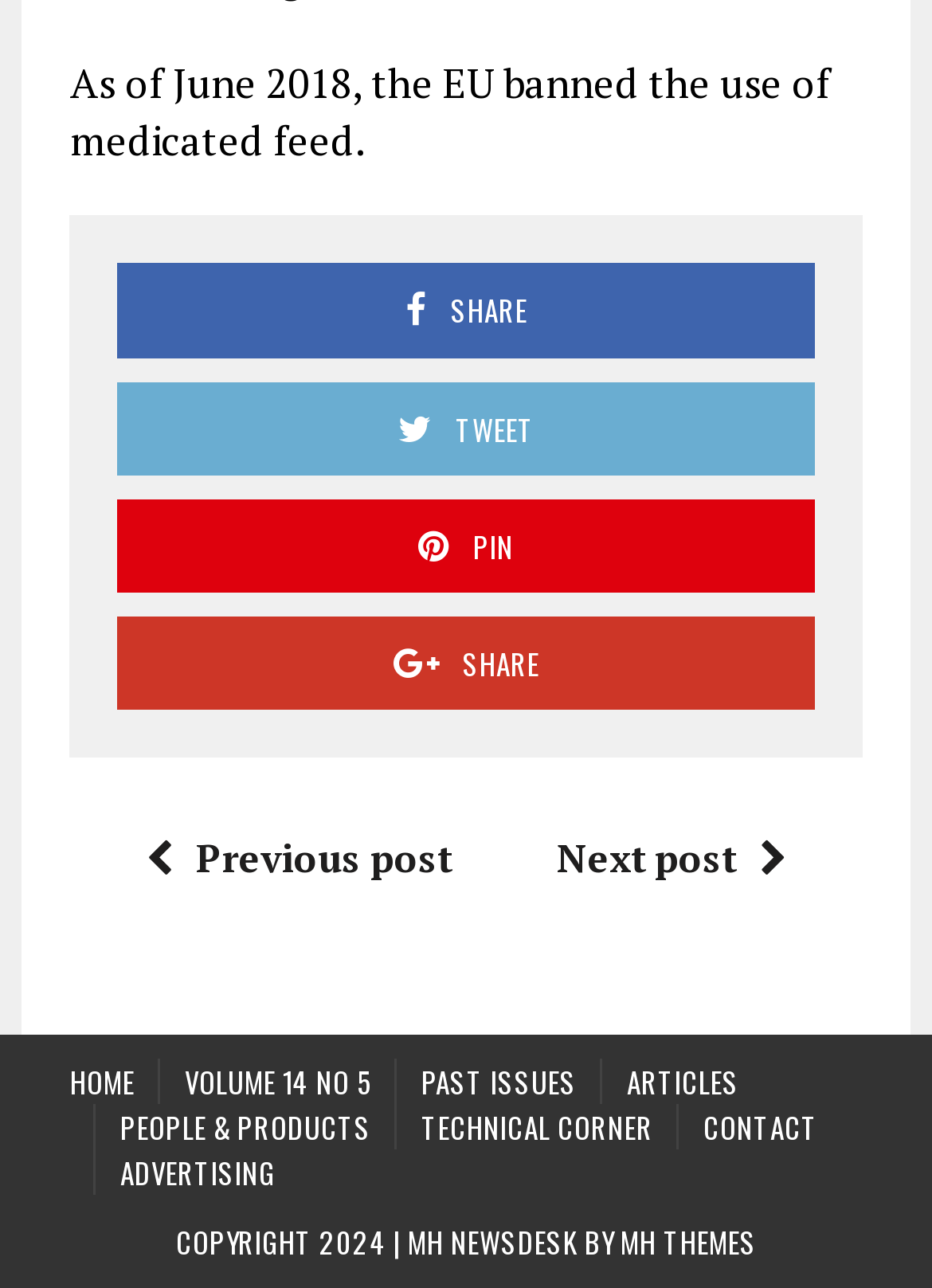Identify the bounding box coordinates for the element that needs to be clicked to fulfill this instruction: "Share on social media". Provide the coordinates in the format of four float numbers between 0 and 1: [left, top, right, bottom].

[0.126, 0.205, 0.874, 0.277]